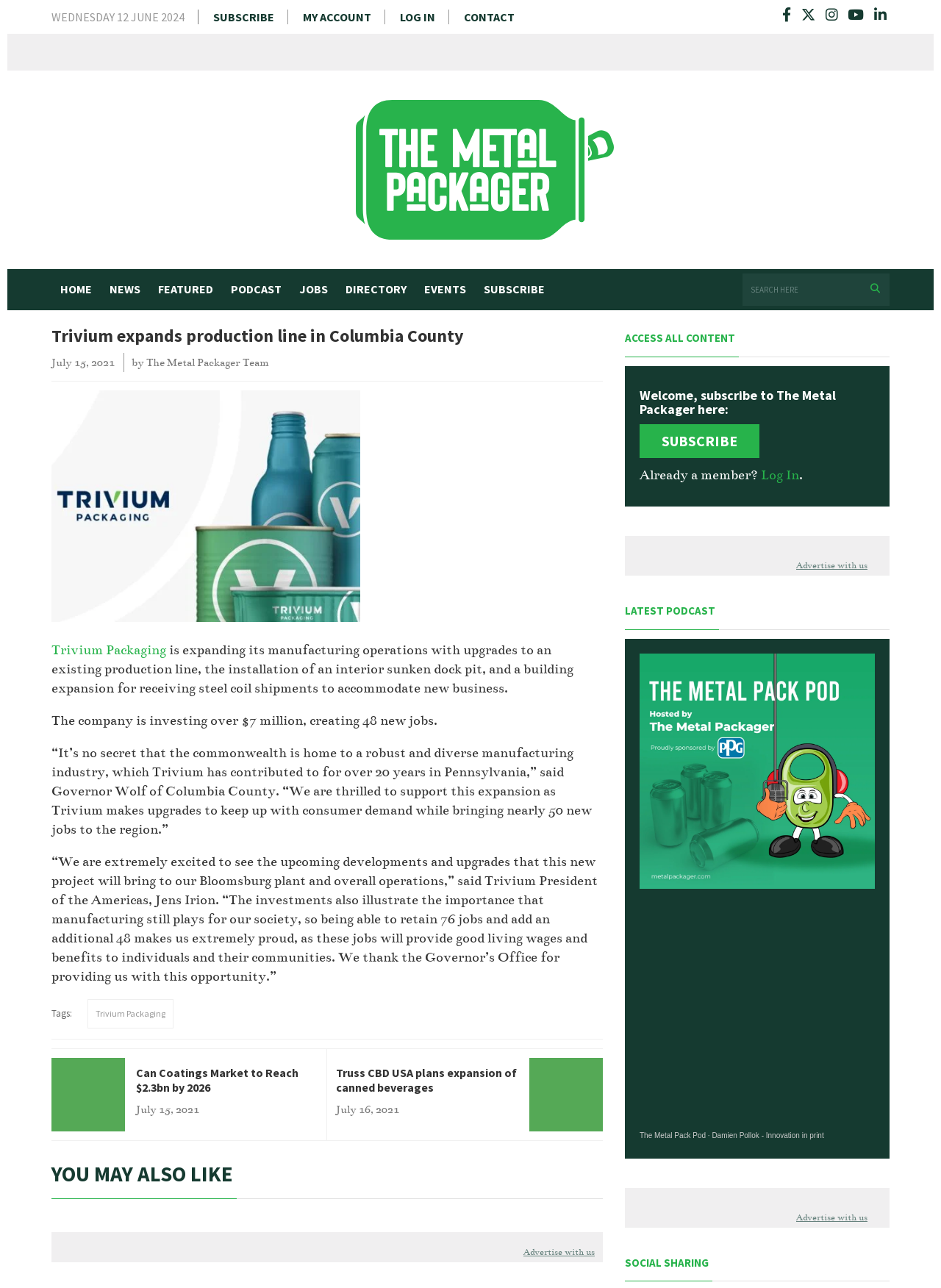Please determine the bounding box coordinates of the element to click on in order to accomplish the following task: "Search for something". Ensure the coordinates are four float numbers ranging from 0 to 1, i.e., [left, top, right, bottom].

[0.789, 0.212, 0.945, 0.237]